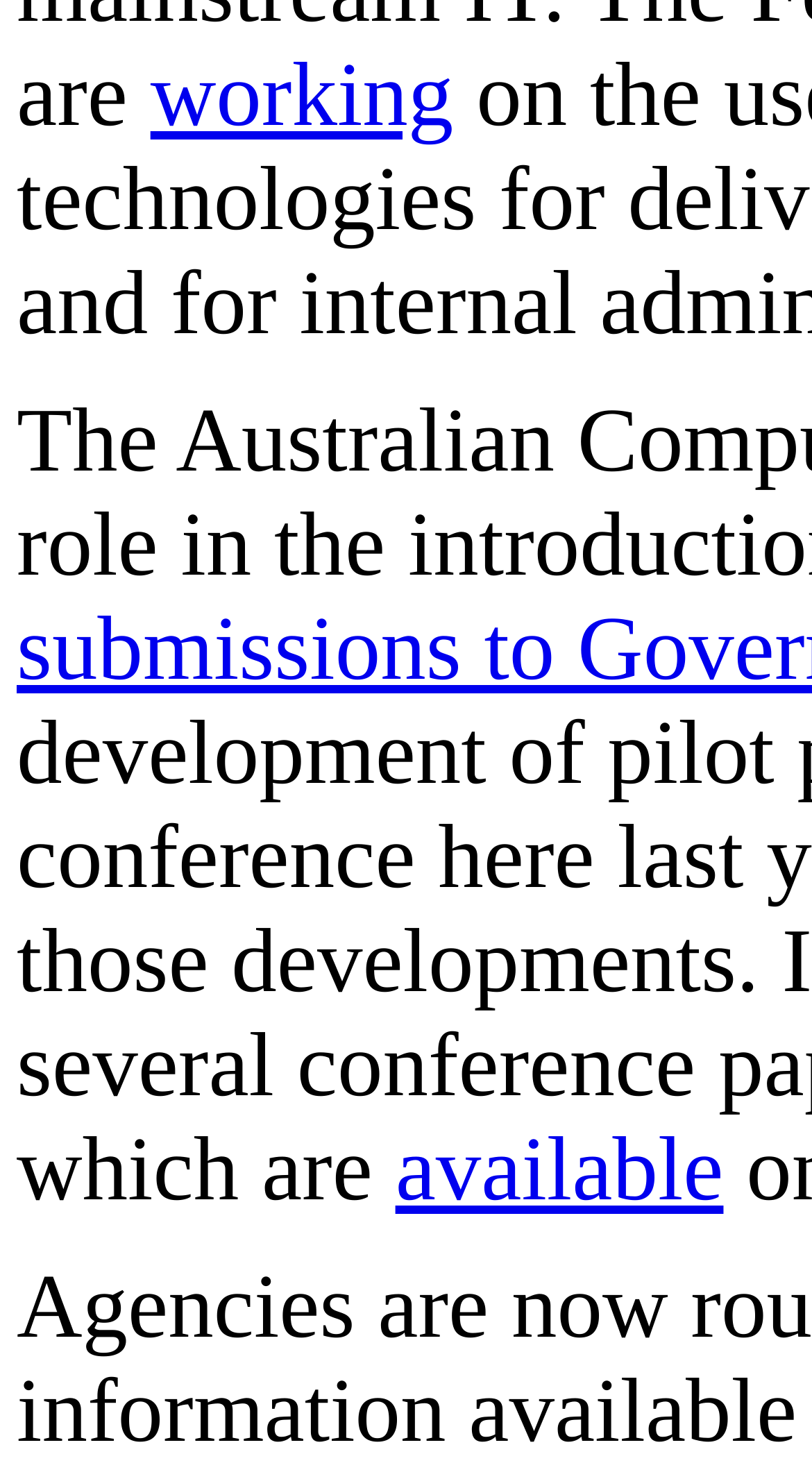Calculate the bounding box coordinates for the UI element based on the following description: "available". Ensure the coordinates are four float numbers between 0 and 1, i.e., [left, top, right, bottom].

[0.487, 0.757, 0.891, 0.825]